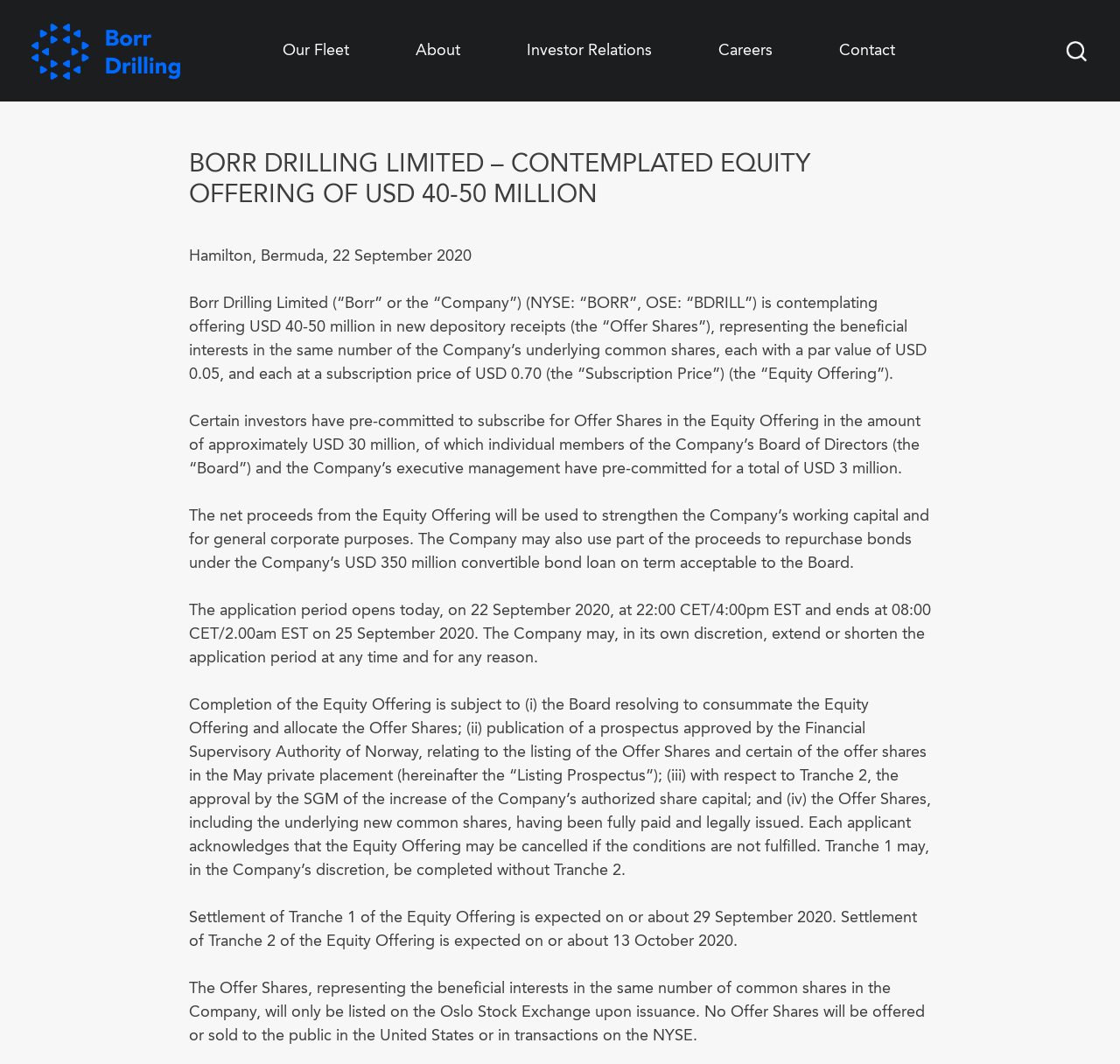When does the application period end?
Give a single word or phrase as your answer by examining the image.

25 September 2020